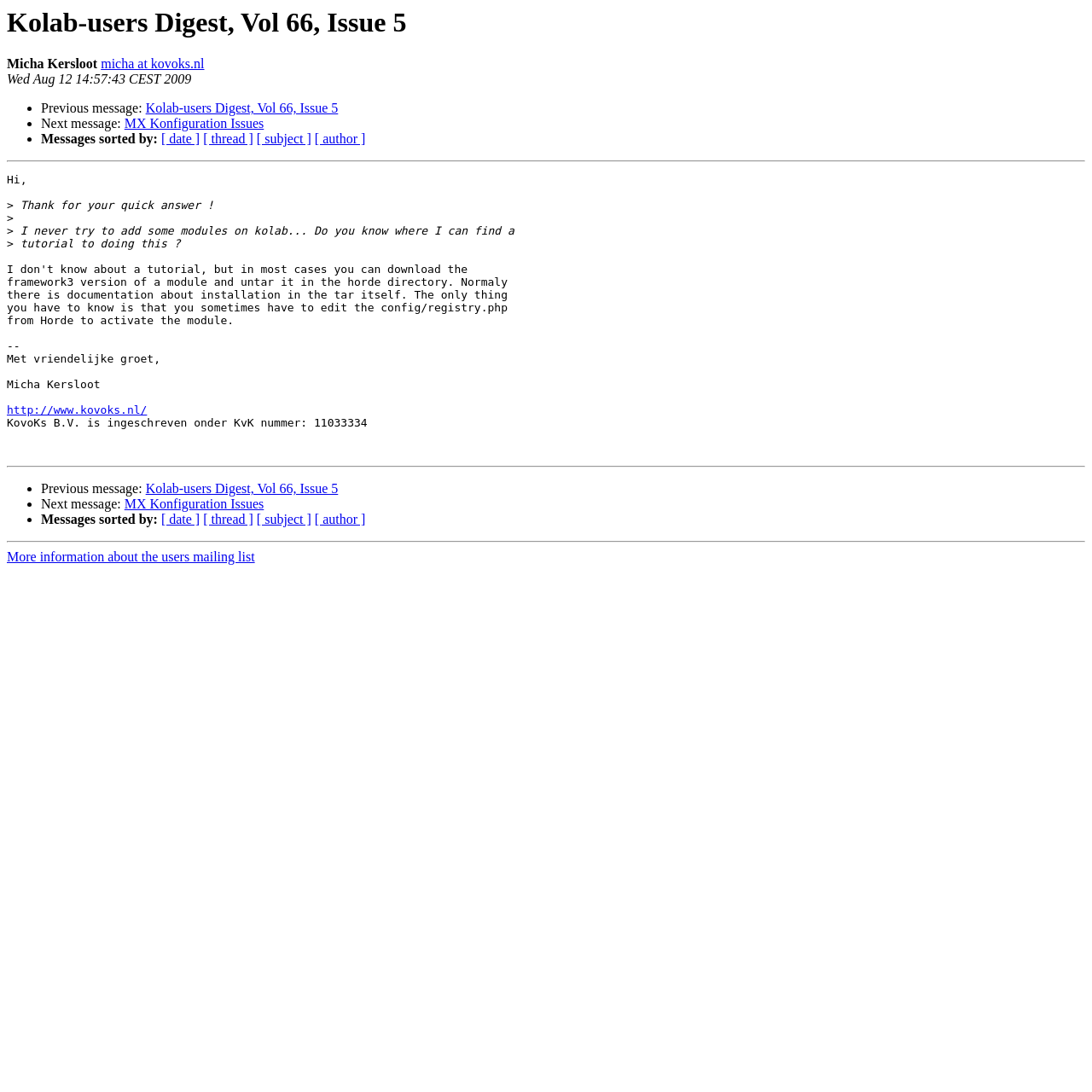Find the bounding box coordinates of the clickable area required to complete the following action: "View previous message".

[0.038, 0.093, 0.133, 0.106]